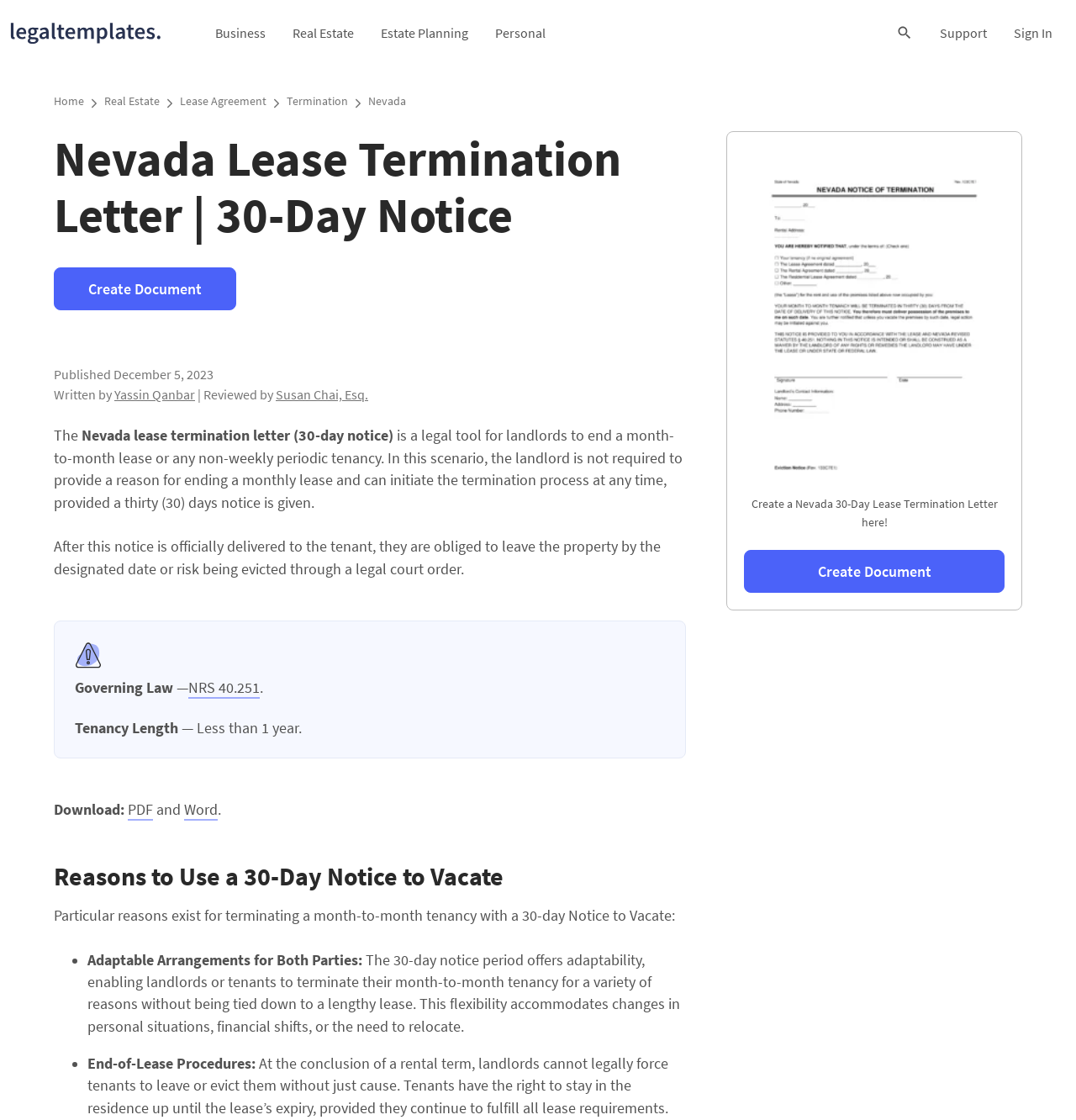Identify the bounding box coordinates of the element to click to follow this instruction: 'Click on the 'Termination' link'. Ensure the coordinates are four float values between 0 and 1, provided as [left, top, right, bottom].

[0.266, 0.084, 0.323, 0.097]